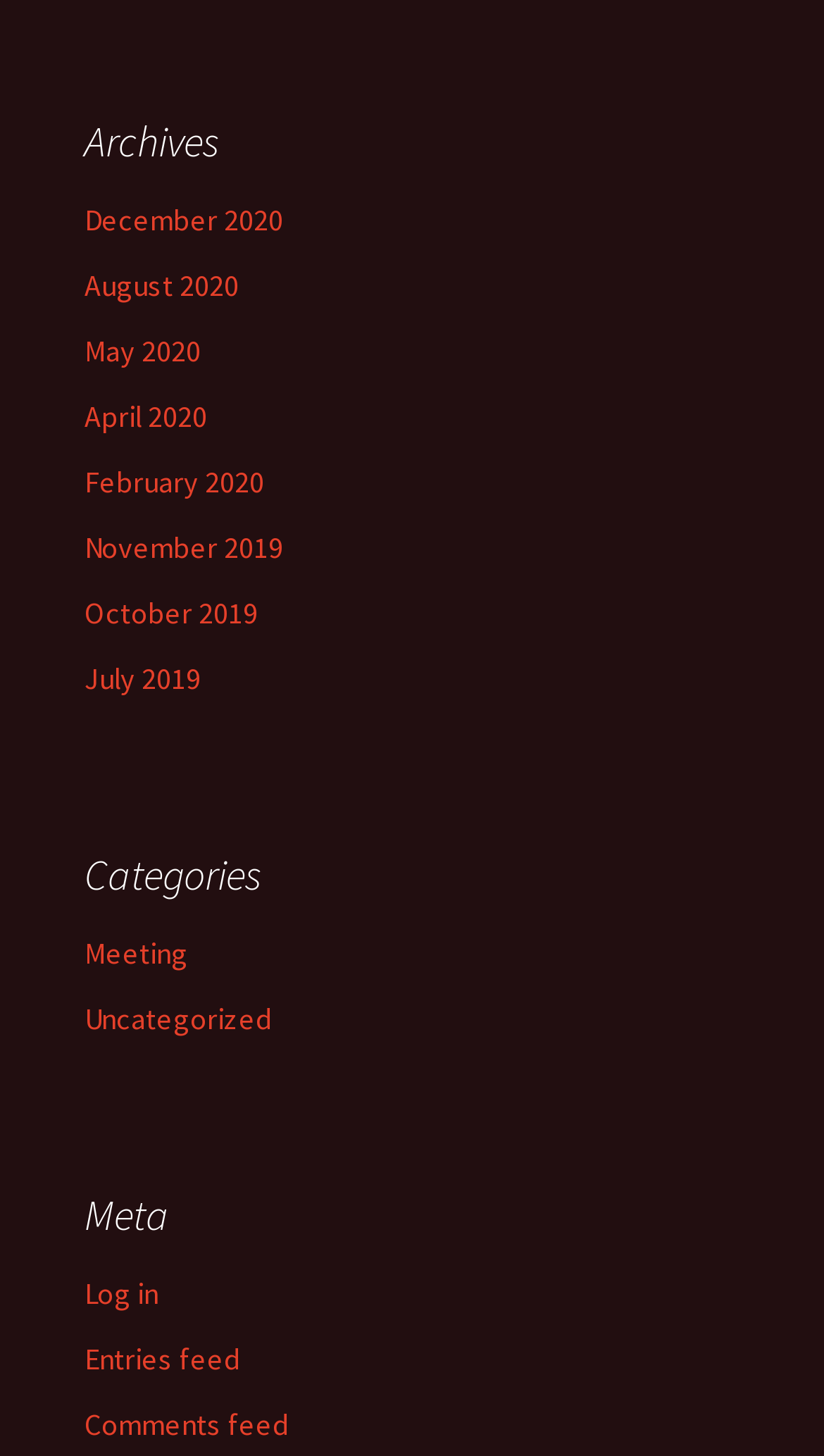Could you specify the bounding box coordinates for the clickable section to complete the following instruction: "View archives from December 2020"?

[0.103, 0.137, 0.344, 0.163]